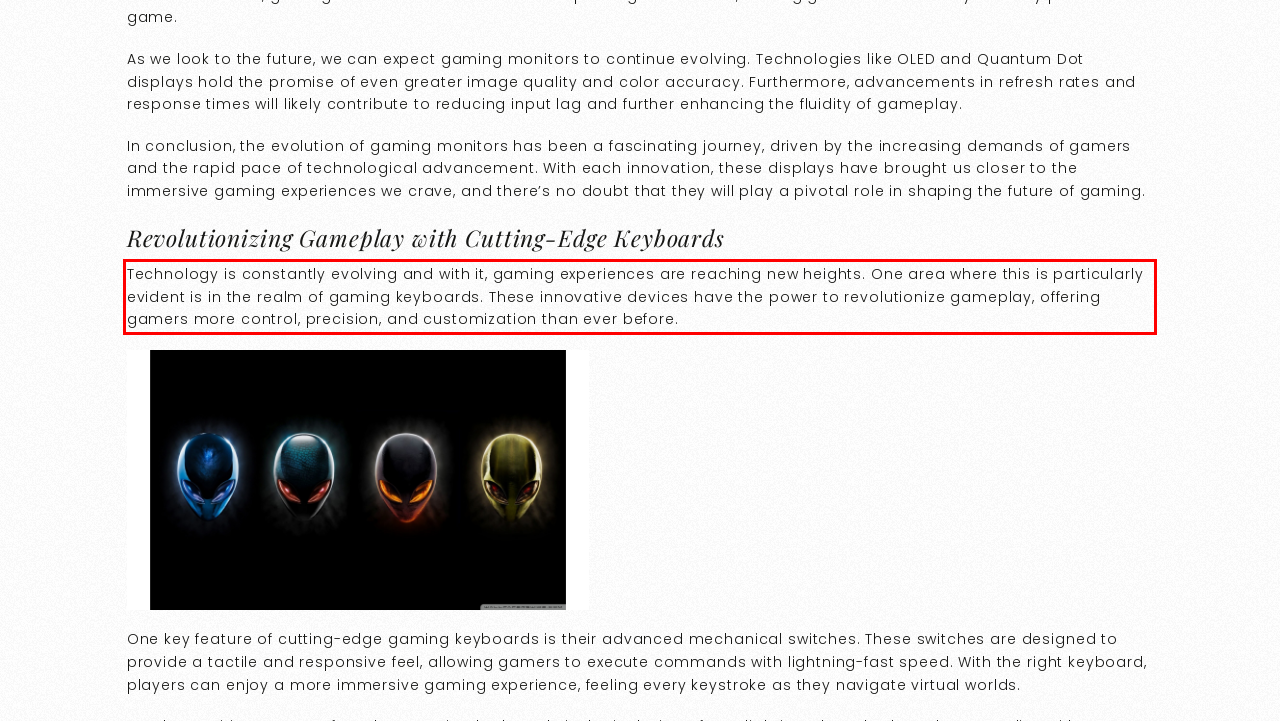Identify the text inside the red bounding box in the provided webpage screenshot and transcribe it.

Technology is constantly evolving and with it, gaming experiences are reaching new heights. One area where this is particularly evident is in the realm of gaming keyboards. These innovative devices have the power to revolutionize gameplay, offering gamers more control, precision, and customization than ever before.